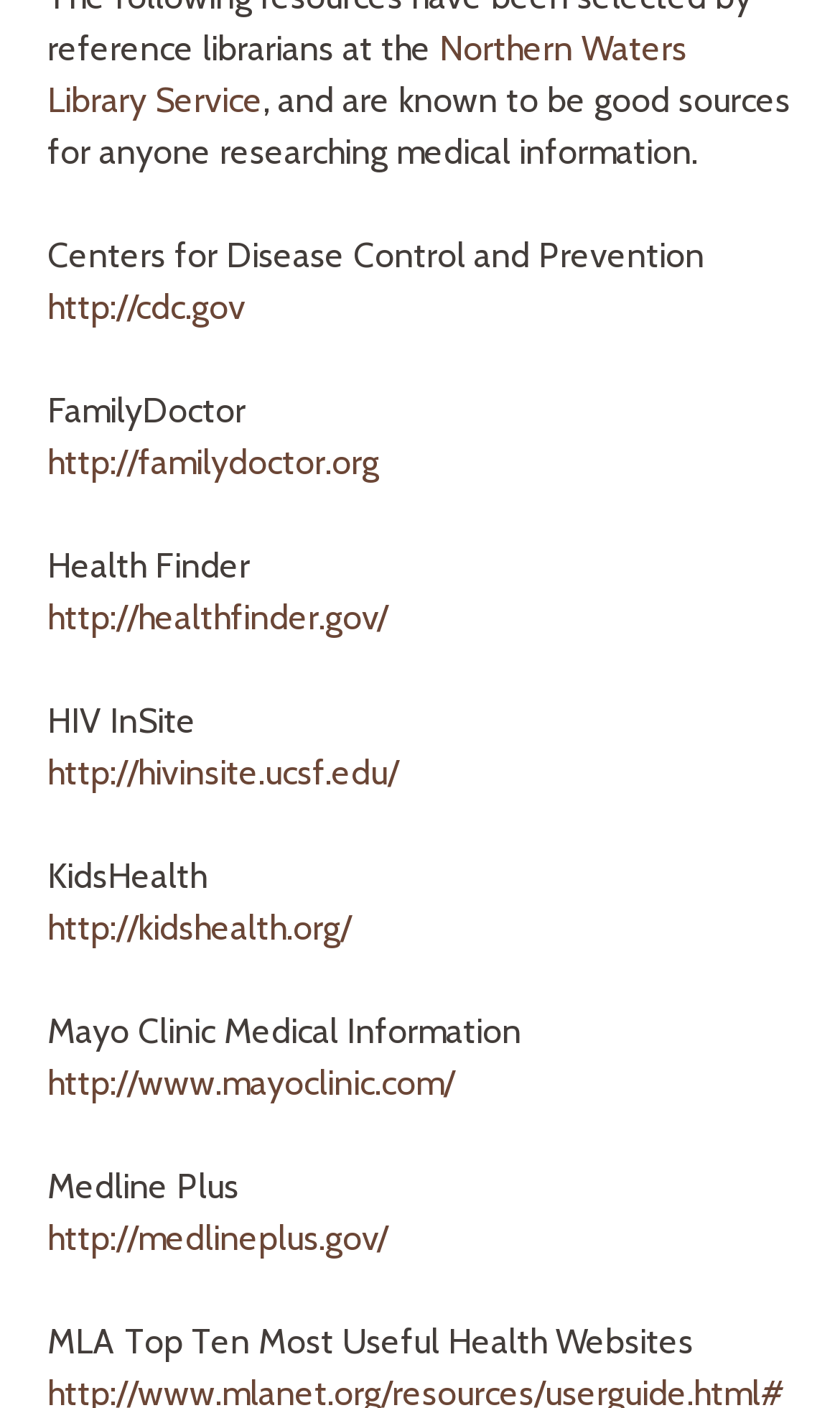Identify the bounding box coordinates of the region that should be clicked to execute the following instruction: "go to Mayo Clinic Medical Information website".

[0.056, 0.754, 0.541, 0.783]